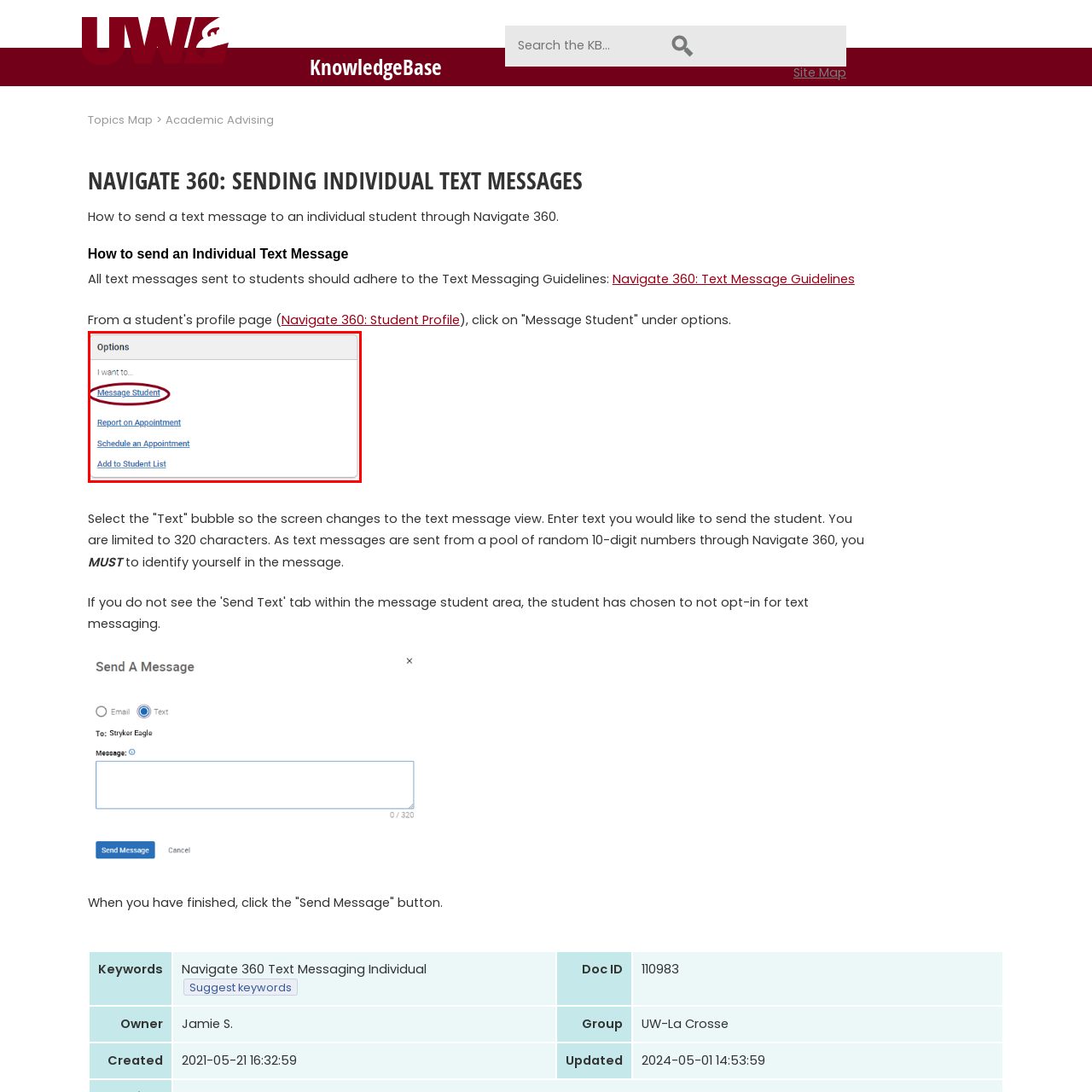What is the purpose of the visual representation in the Navigate 360 interface?
Look at the image highlighted within the red bounding box and provide a detailed answer to the question.

The purpose of the visual representation in the Navigate 360 interface is to serve as a guide, assisting users in navigating their options effectively within the platform to enhance their interaction with students.